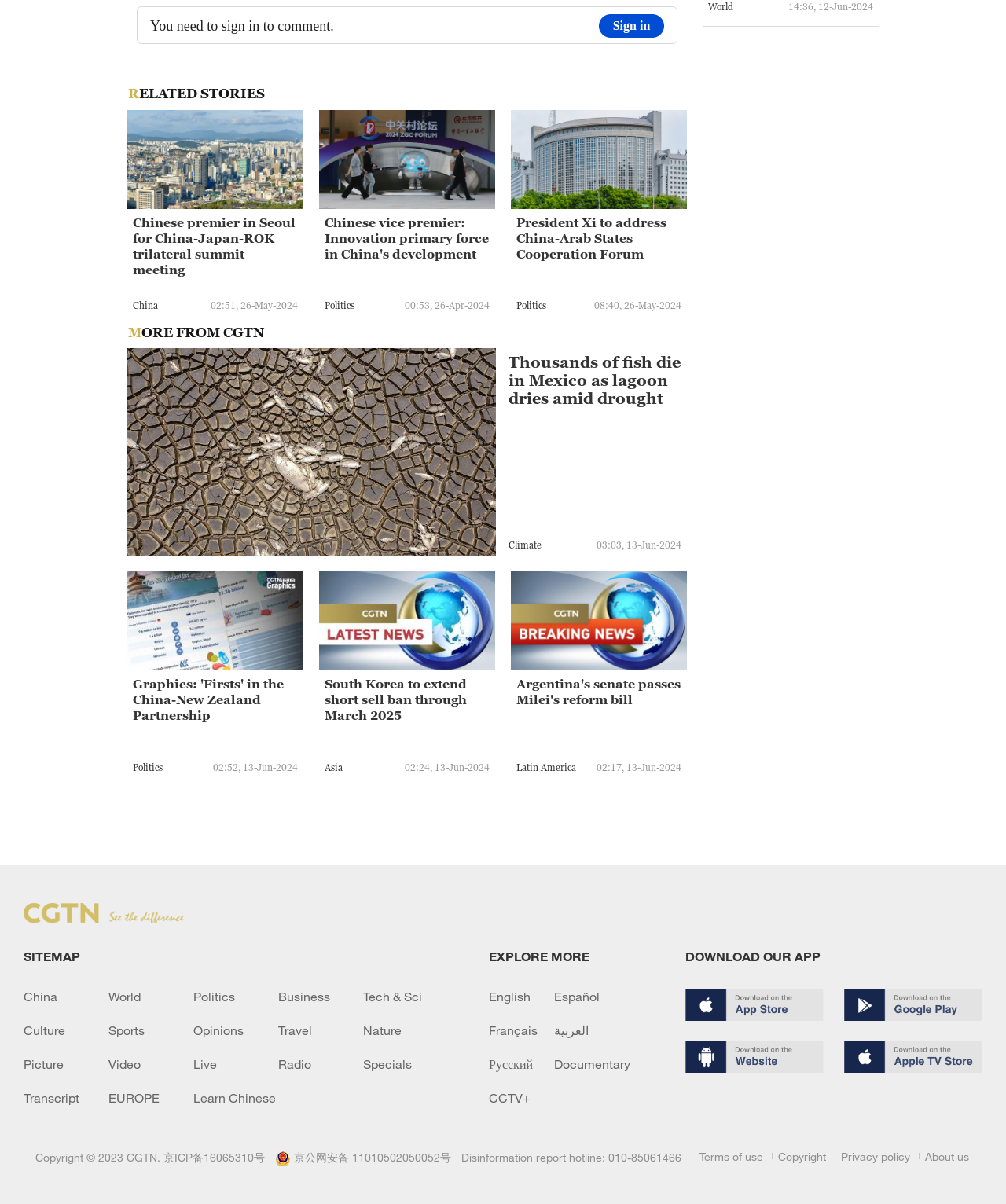Find the bounding box coordinates of the clickable area that will achieve the following instruction: "Download the CGTN app".

[0.681, 0.822, 0.819, 0.848]